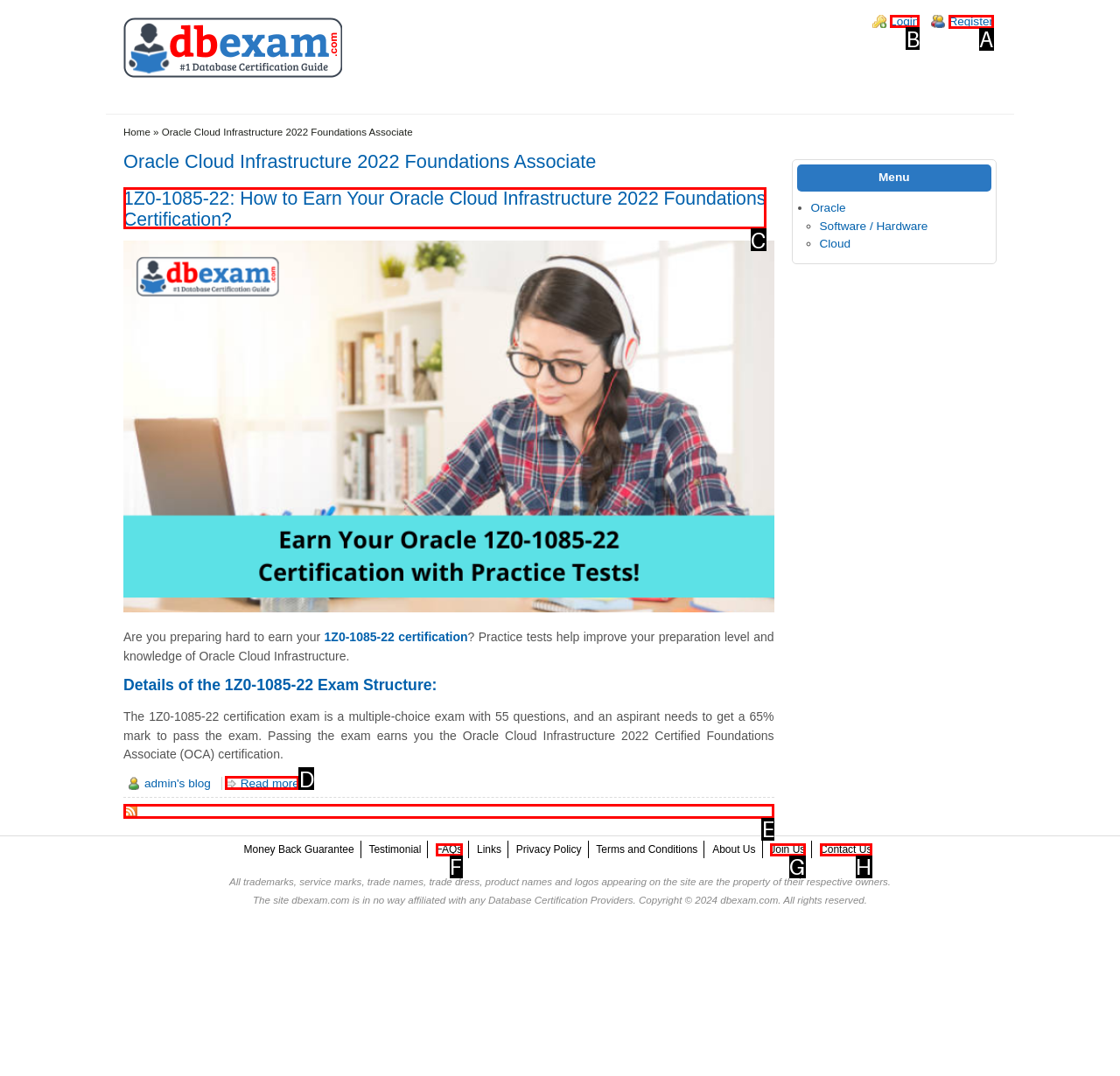Show which HTML element I need to click to perform this task: Login to the website Answer with the letter of the correct choice.

B